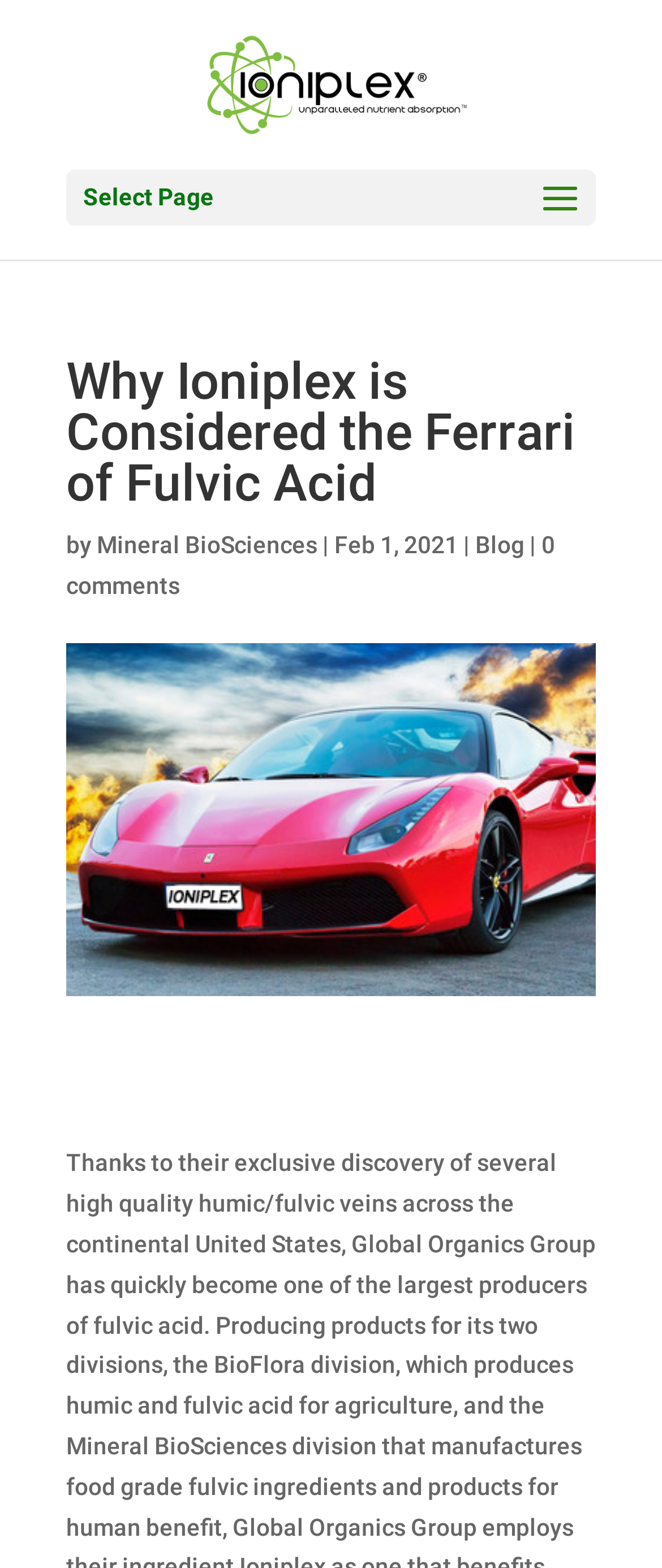Extract the primary header of the webpage and generate its text.

Why Ioniplex is Considered the Ferrari of Fulvic Acid